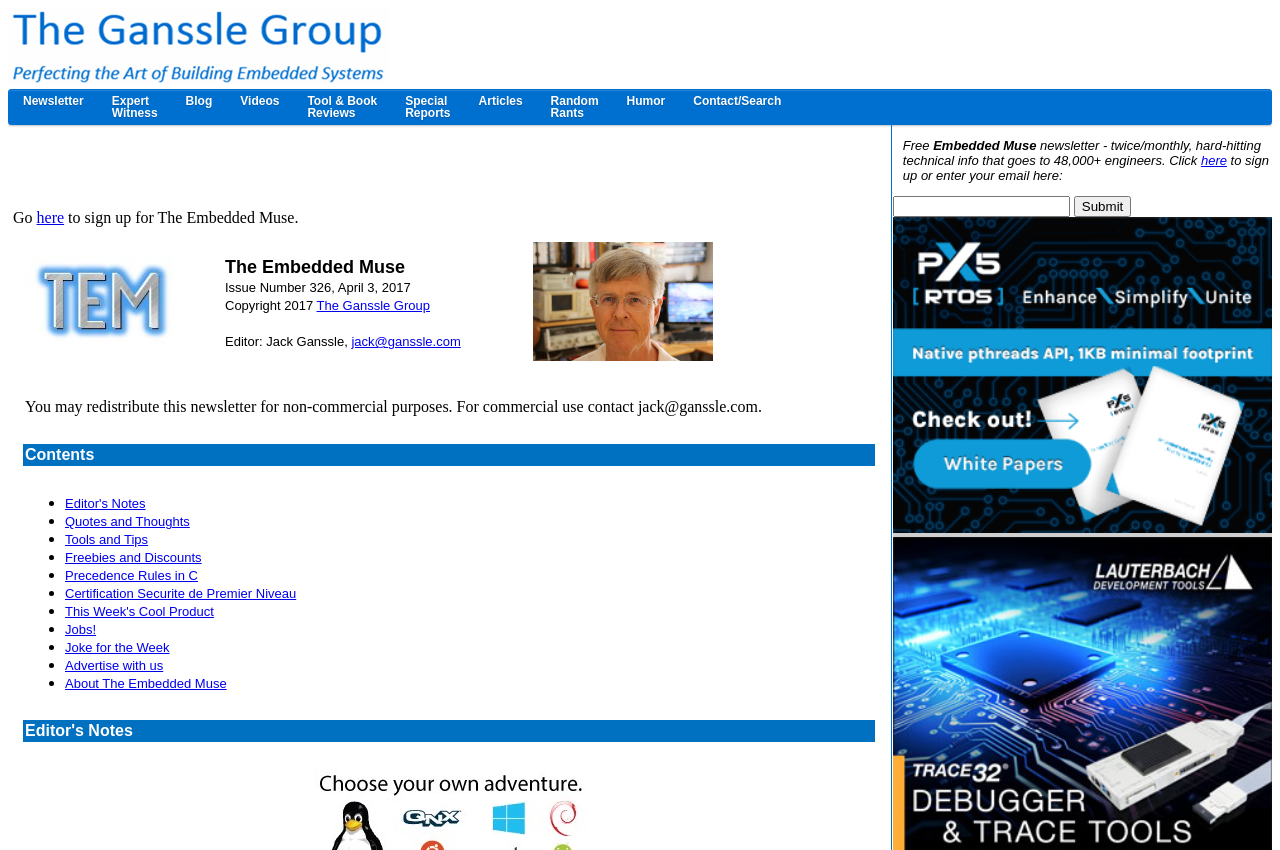Describe in detail what you see on the webpage.

The webpage is titled "The Embedded Muse 326" and appears to be a newsletter or blog issue. At the top left, there is a logo of "The Ganssle Group" with a link to the group's website. Next to the logo, there are several links to different sections of the website, including "Newsletter", "Expert Witness", "Blog", "Videos", and more.

Below the top navigation bar, there is a table with two columns. The left column contains a logo of "The Embedded Muse" and some text describing the newsletter, including the issue number, date, and copyright information. The right column contains a brief introduction to the editor, Jack Ganssle, with a link to his email address.

Further down the page, there is a section with a heading "Contents" and a list of links to different articles or sections within the newsletter. The list includes topics such as "Editor's Notes", "Quotes and Thoughts", "Tools and Tips", and more.

The main content of the page appears to be divided into several sections or articles, each with its own heading and text. The first section is titled "Editor's Notes" and contains some introductory text.

On the right side of the page, there is a sidebar with a heading "Free Embedded Muse newsletter" and a brief description of the newsletter. There is also a text box to enter an email address and a "Submit" button to sign up for the newsletter.

At the bottom of the page, there is a link to "Contact/Search" and a few other links to external websites or resources. There are also some images and icons scattered throughout the page, including a logo of "The Embedded Muse" and a few other graphics.